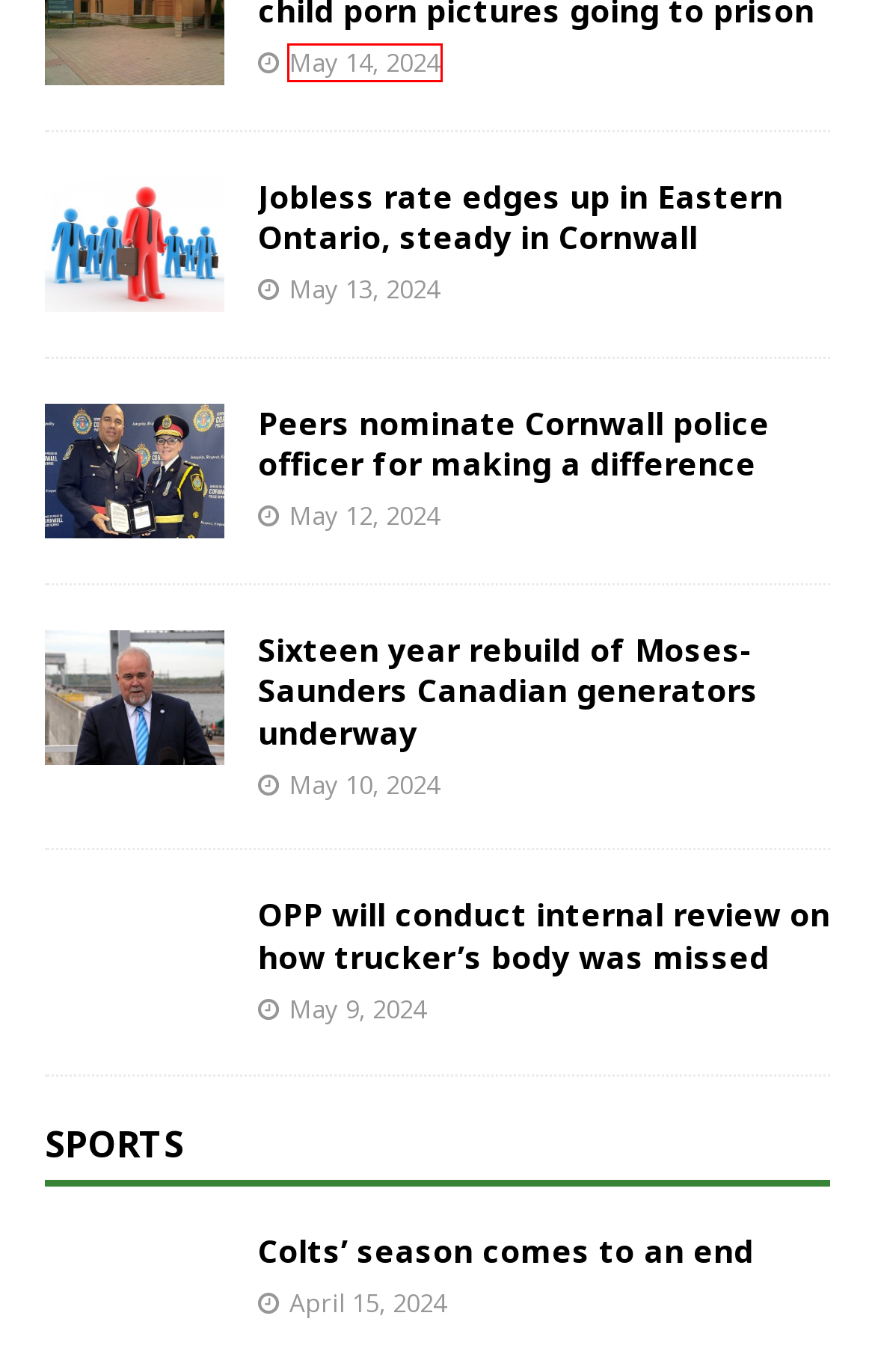You have a screenshot of a webpage with an element surrounded by a red bounding box. Choose the webpage description that best describes the new page after clicking the element inside the red bounding box. Here are the candidates:
A. Jobless rate edges up in Eastern Ontario, steady in Cornwall – Cornwall Newswatch
B. Cornwall Newswatch – News that matters in Cornwall and SD&G
C. OPP will conduct internal review on how trucker’s body was missed – Cornwall Newswatch
D. Colts’ season comes to an end – Cornwall Newswatch
E. April 2024 – Cornwall Newswatch
F. Sixteen year rebuild of Moses-Saunders Canadian generators underway – Cornwall Newswatch
G. Peers nominate Cornwall police officer for making a difference – Cornwall Newswatch
H. May 2024 – Cornwall Newswatch

H